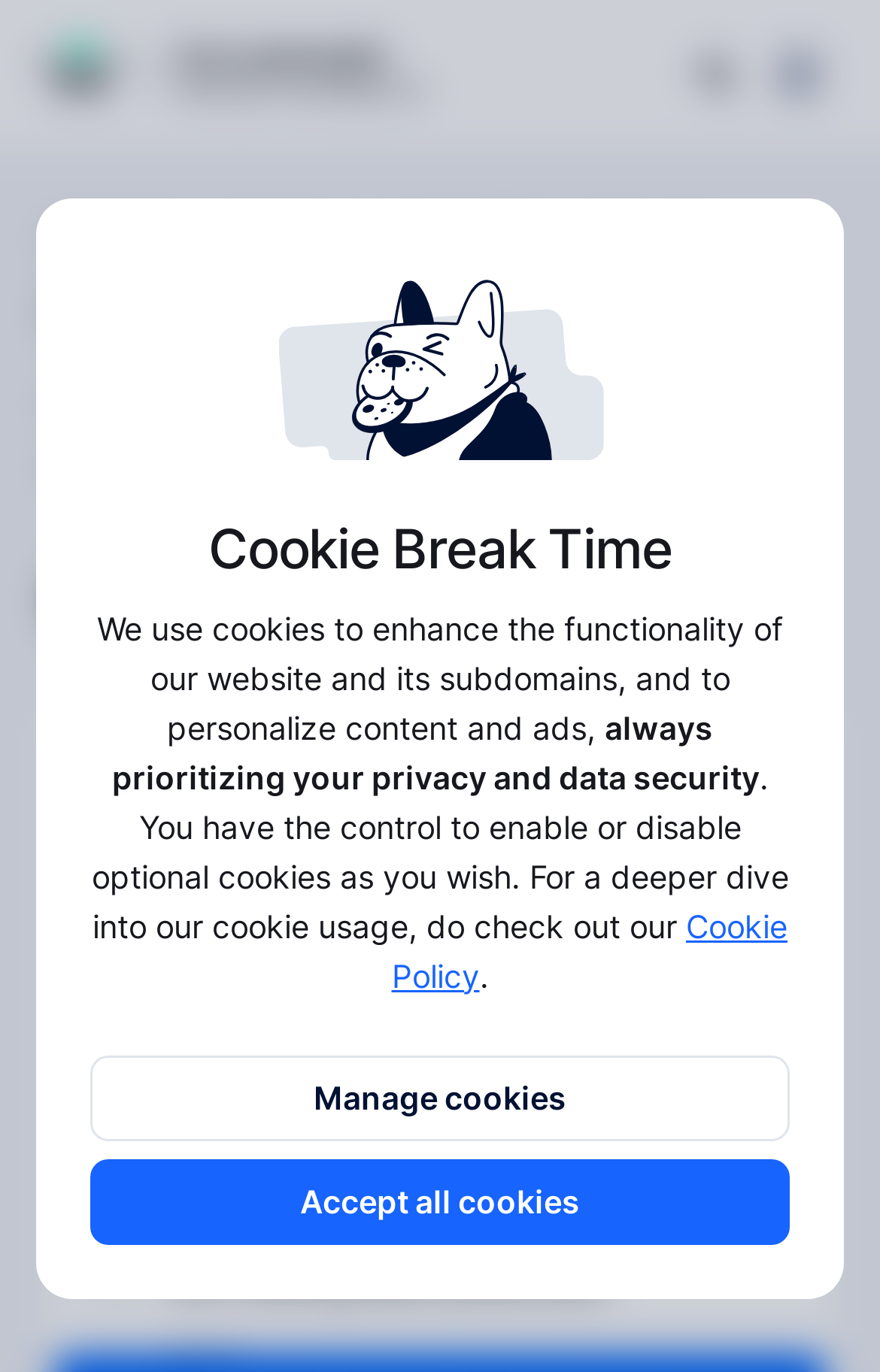Find the bounding box coordinates of the element's region that should be clicked in order to follow the given instruction: "Click the toggle navigation button". The coordinates should consist of four float numbers between 0 and 1, i.e., [left, top, right, bottom].

[0.877, 0.035, 0.938, 0.074]